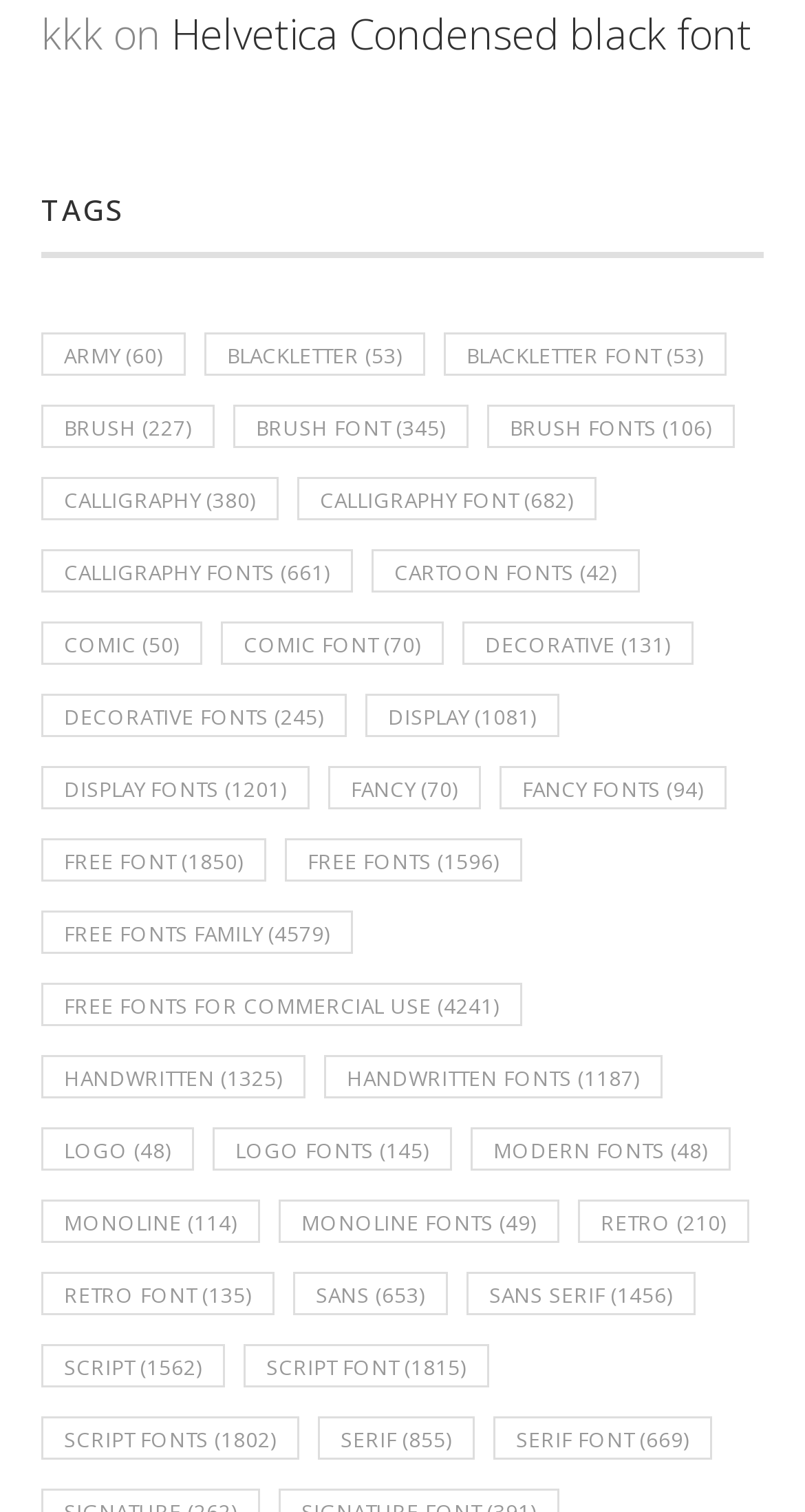Please identify the bounding box coordinates of the element that needs to be clicked to perform the following instruction: "Explore the 'Display' font family".

[0.051, 0.458, 0.431, 0.487]